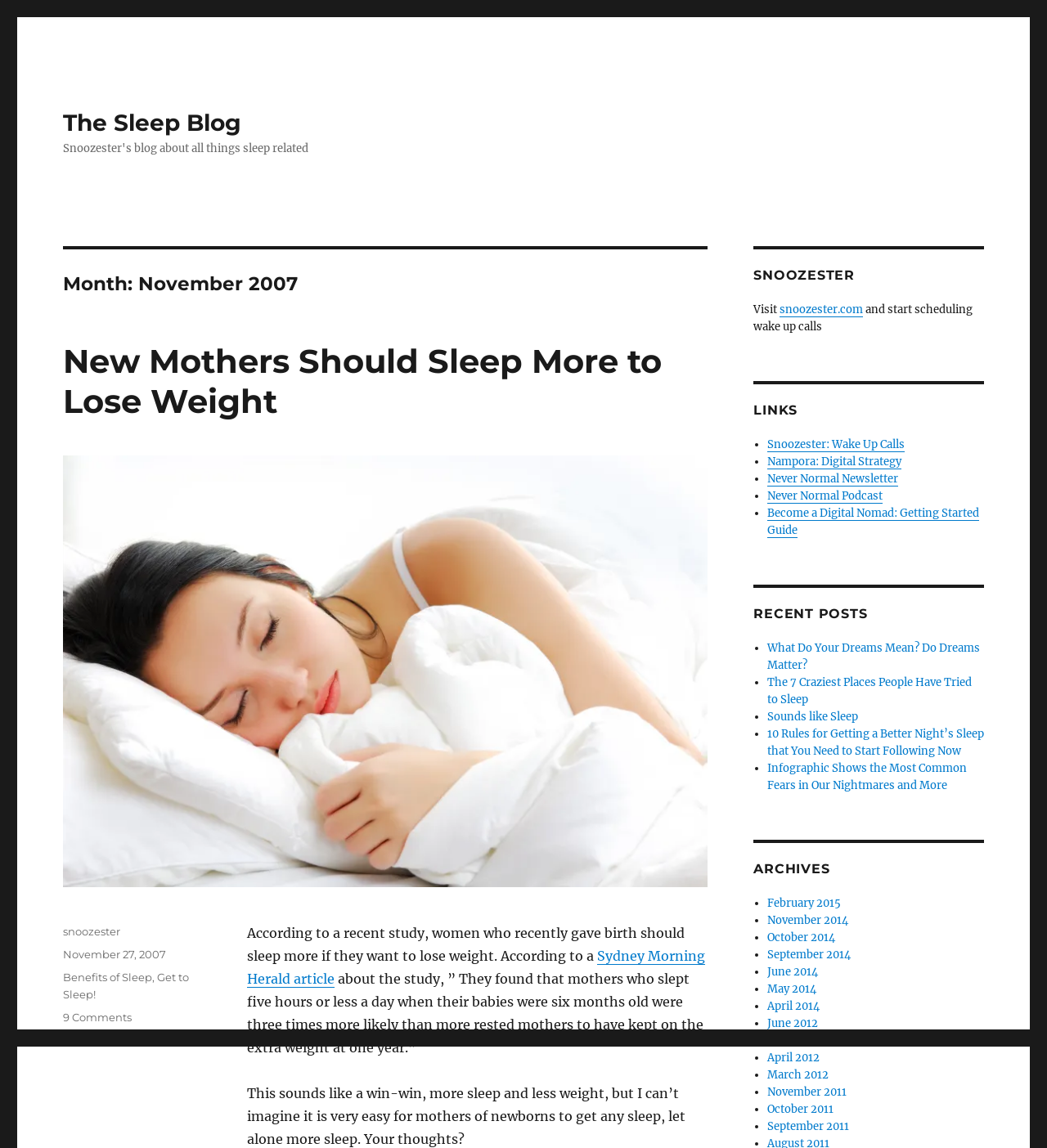Please identify the bounding box coordinates of the clickable area that will allow you to execute the instruction: "View the archives for November 2007".

[0.06, 0.805, 0.159, 0.837]